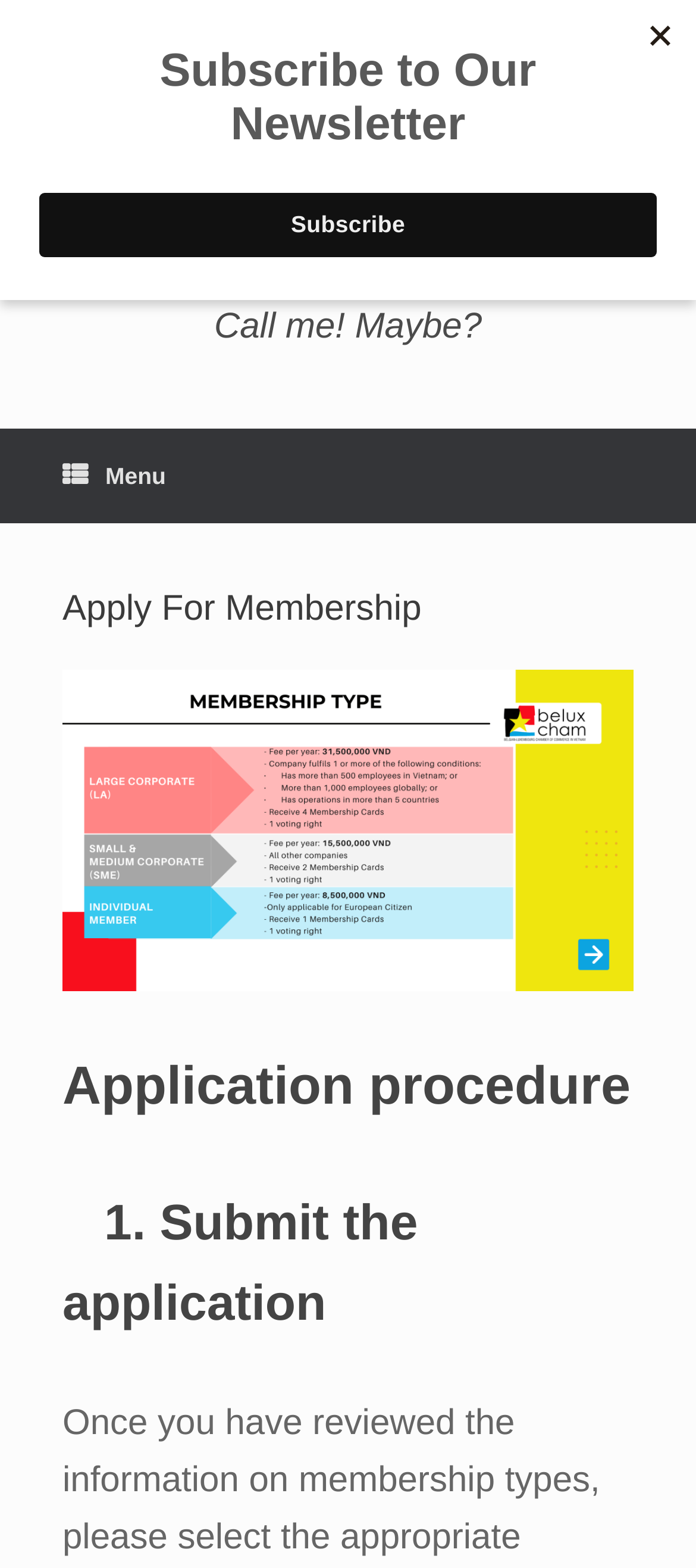Give a one-word or short phrase answer to the question: 
What is the content of the static text element?

Call me! Maybe?